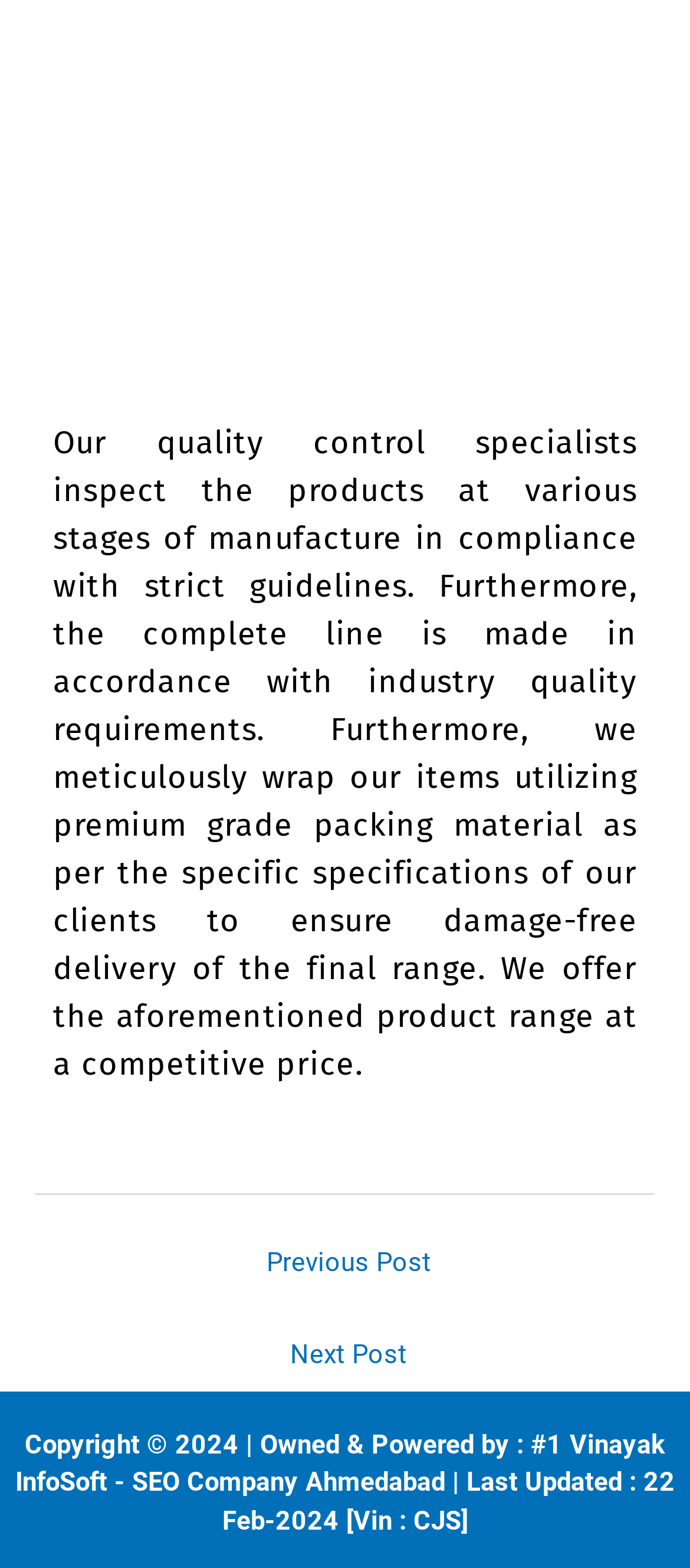Identify the bounding box for the UI element described as: "← Previous Post". The coordinates should be four float numbers between 0 and 1, i.e., [left, top, right, bottom].

[0.056, 0.788, 0.954, 0.826]